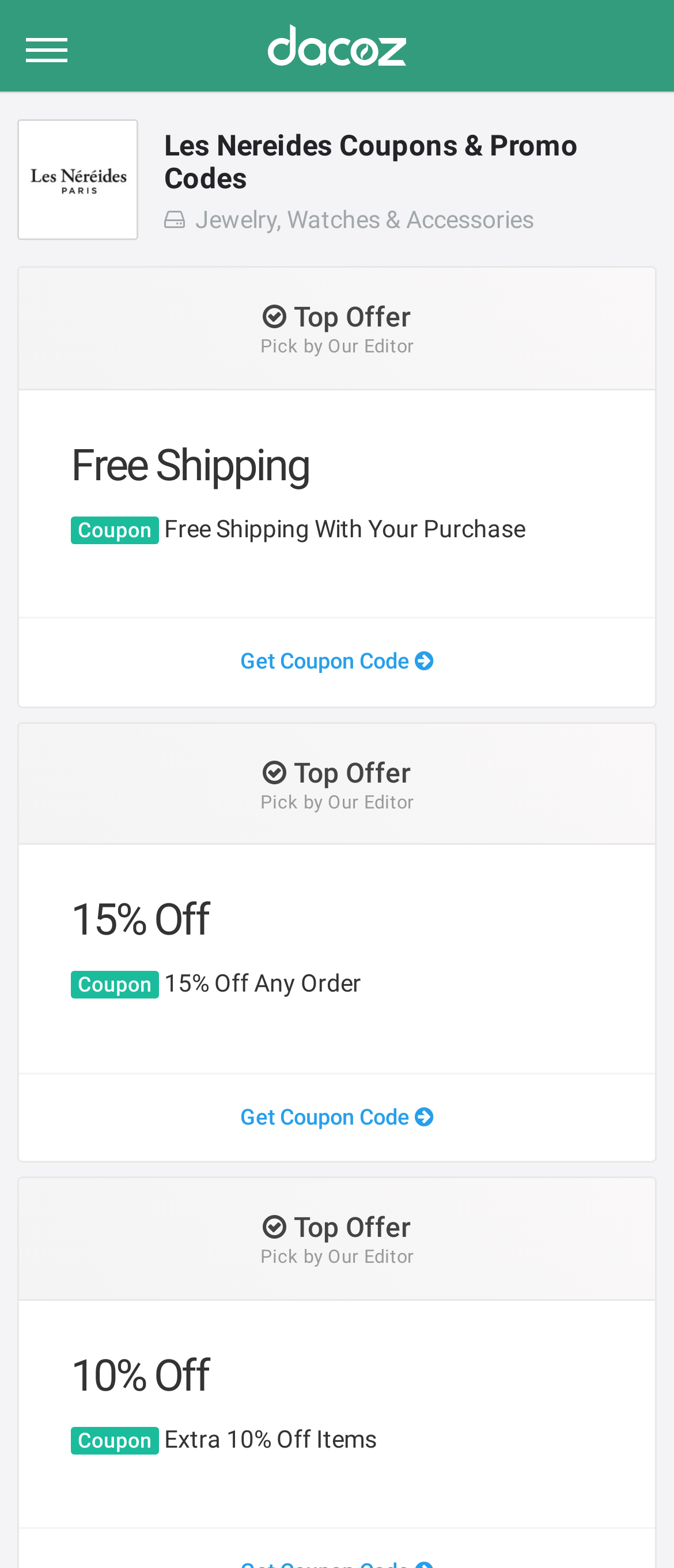Please use the details from the image to answer the following question comprehensively:
What is the brand name?

The webpage has a logo image with the text 'Les Nereides Logo', which suggests that Les Nereides is the brand name. Additionally, the heading 'Les Nereides Coupons & Promo Codes' further confirms this.